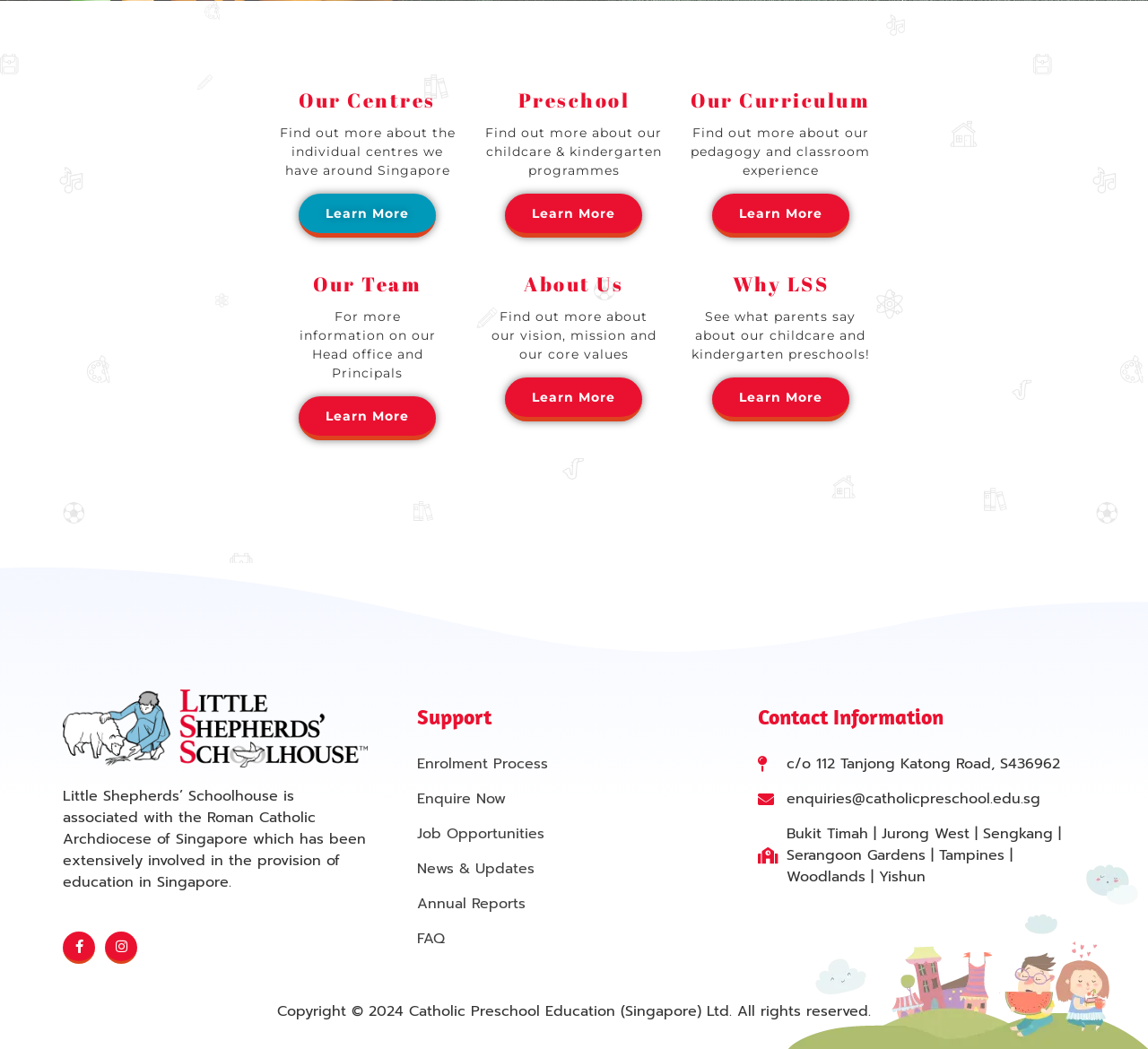Using the information in the image, give a detailed answer to the following question: What is the name of the school?

I found the name of the school in the logo at the top of the page, which is 'Little Shepherds' Schoolhouse'.